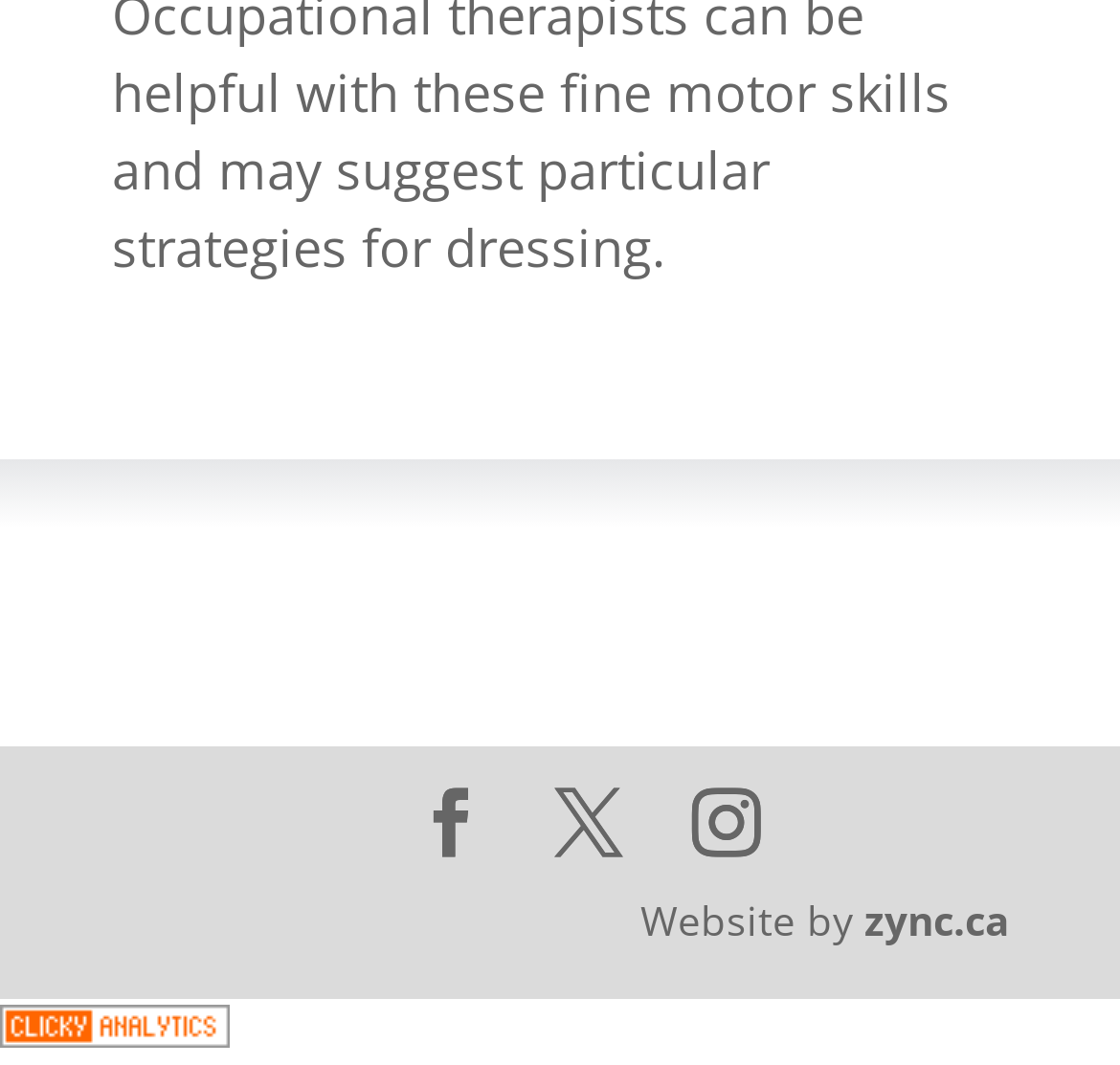Utilize the details in the image to give a detailed response to the question: What is the name of the logo at the bottom?

I examined the image at the bottom of the webpage and found that it is accompanied by a link with the text 'Clicky', which suggests that the logo is for Clicky.